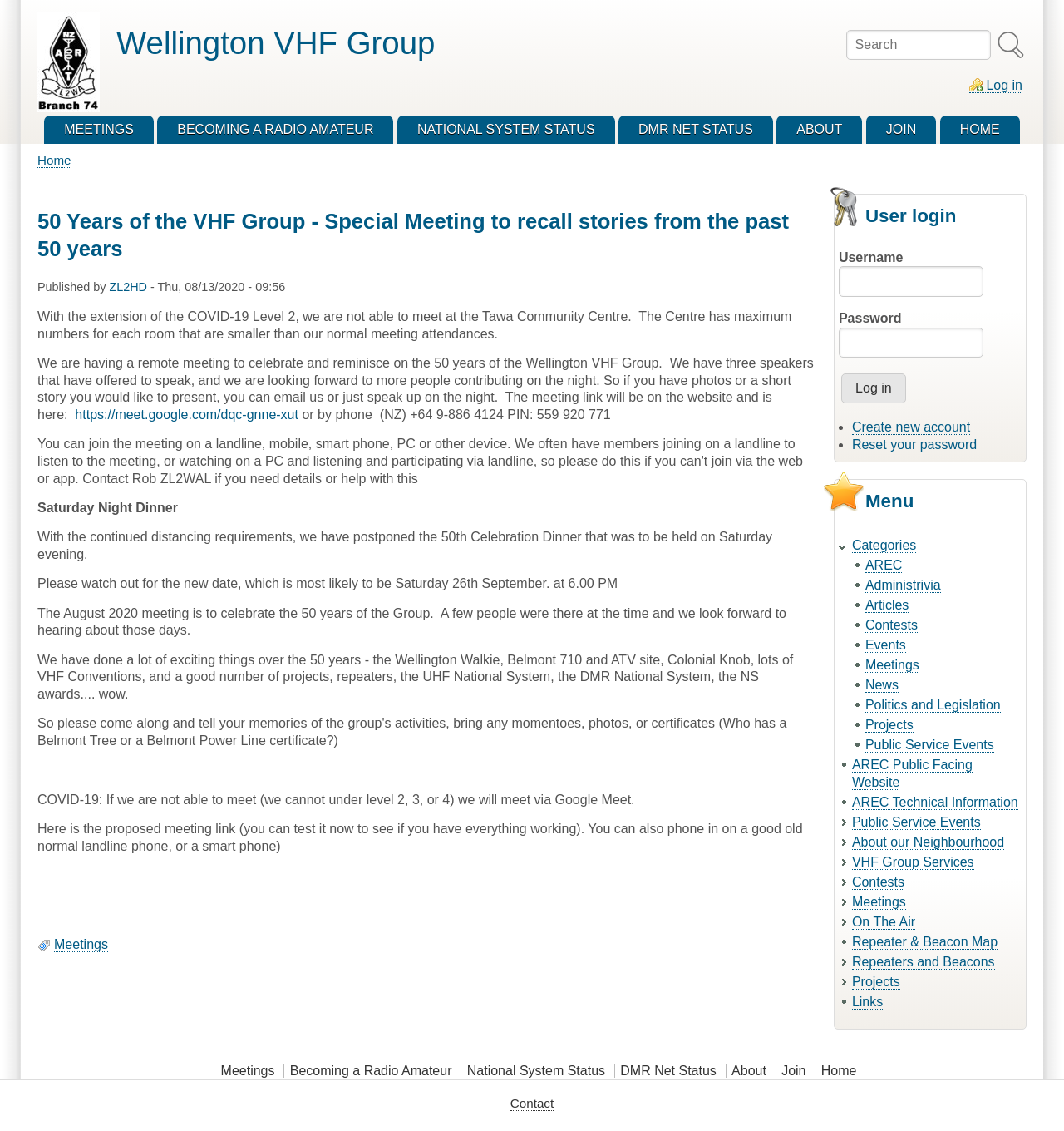Using the webpage screenshot, find the UI element described by Gov. Medical Malfeasance. Provide the bounding box coordinates in the format (top-left x, top-left y, bottom-right x, bottom-right y), ensuring all values are floating point numbers between 0 and 1.

None